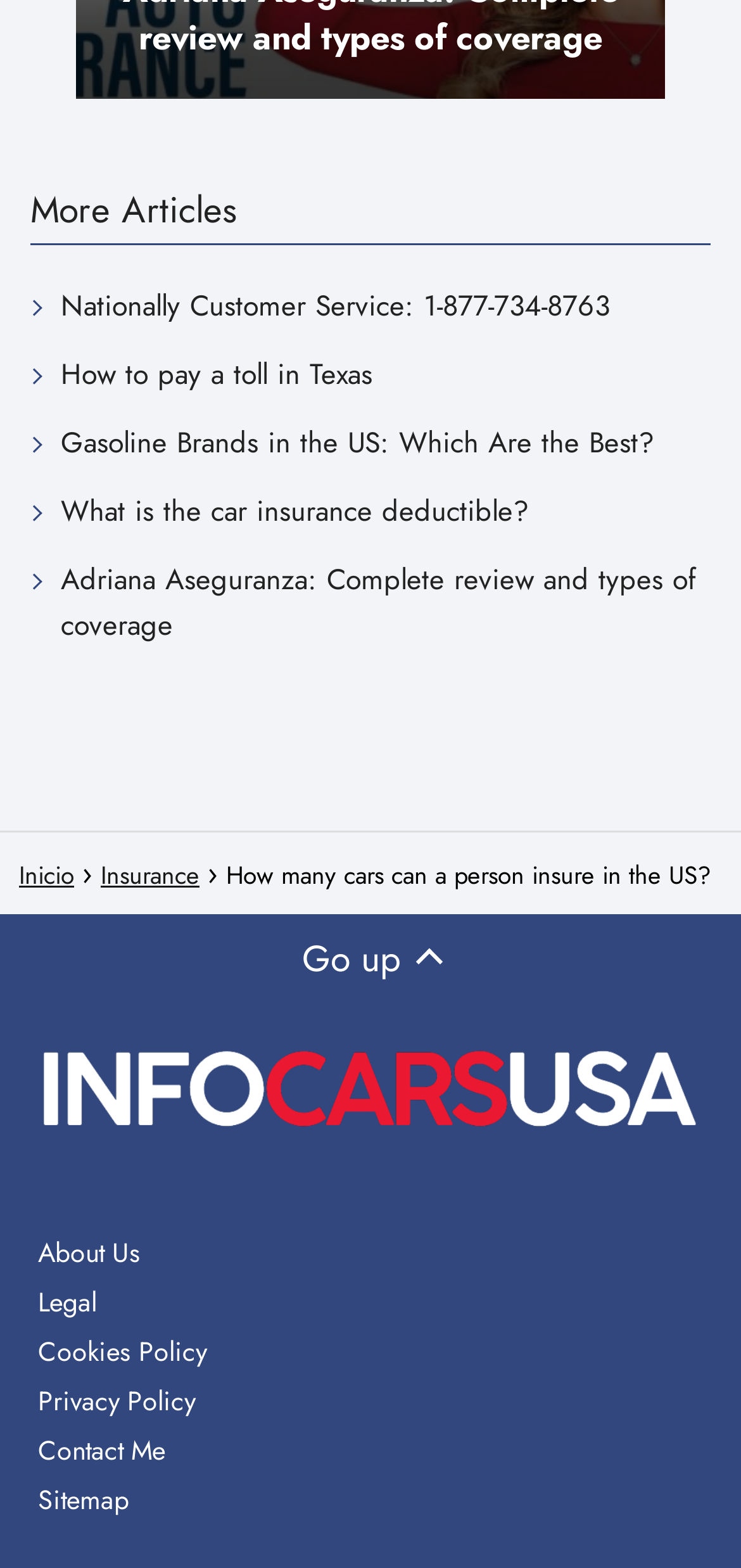From the screenshot, find the bounding box of the UI element matching this description: "Sitemap". Supply the bounding box coordinates in the form [left, top, right, bottom], each a float between 0 and 1.

[0.051, 0.944, 0.174, 0.968]